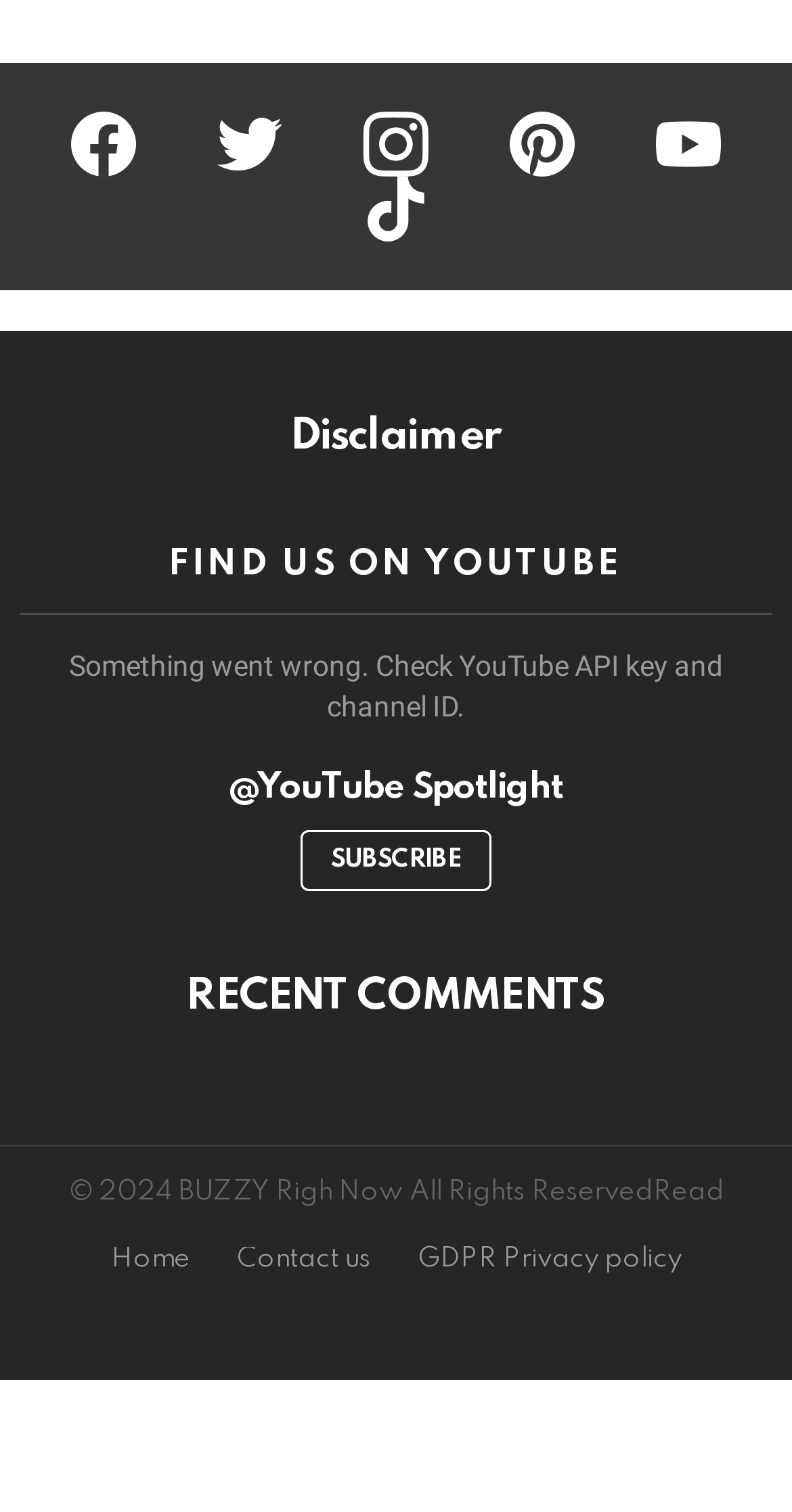Based on the image, provide a detailed response to the question:
What is the channel name mentioned?

I found the channel name by looking at the link element with the text '@YouTube Spotlight' which is located below the 'FIND US ON YOUTUBE' heading.